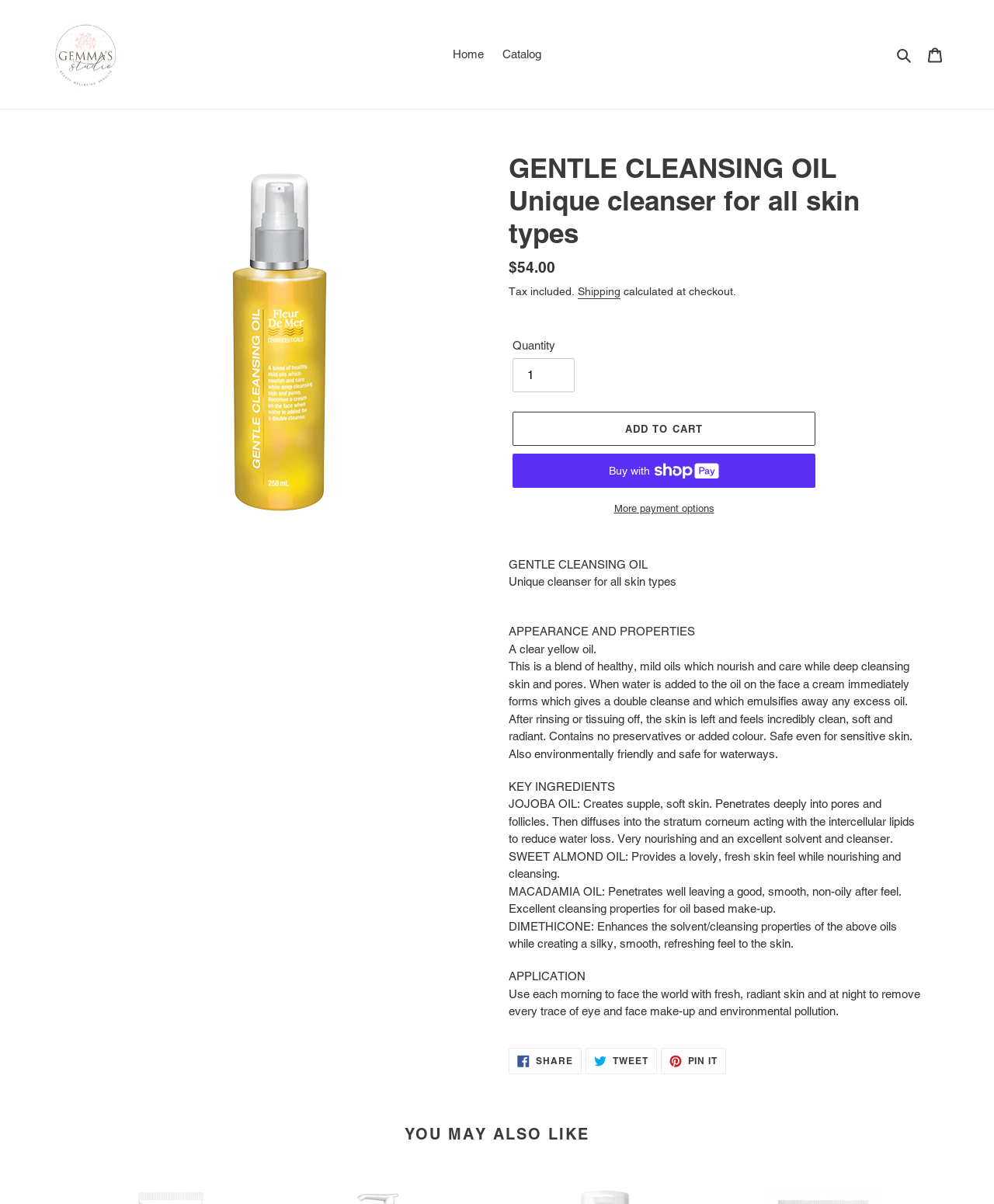Show the bounding box coordinates of the element that should be clicked to complete the task: "Add to cart".

[0.516, 0.342, 0.82, 0.37]